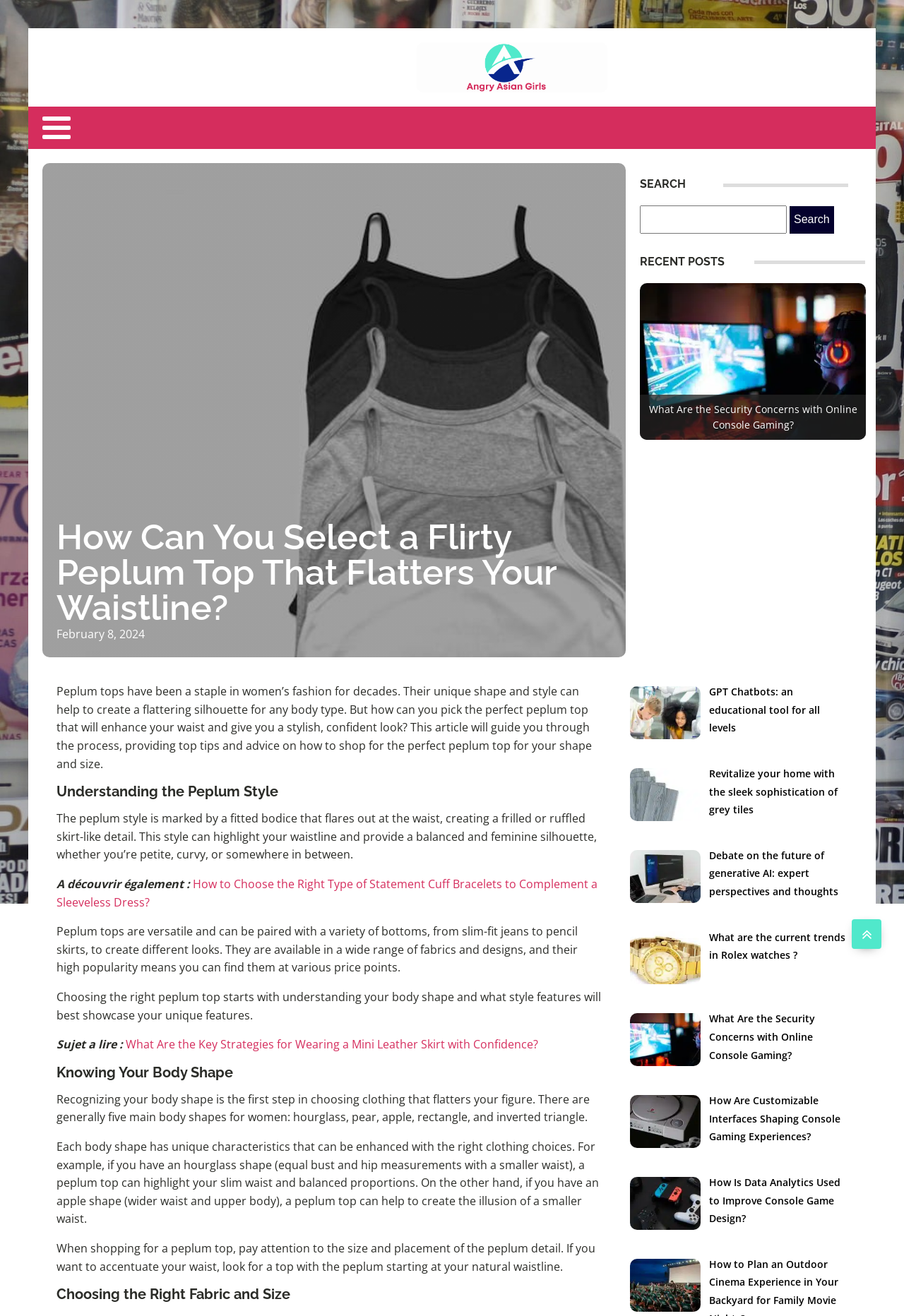Please locate the UI element described by "parent_node: Copyright 2024" and provide its bounding box coordinates.

[0.942, 0.698, 0.975, 0.721]